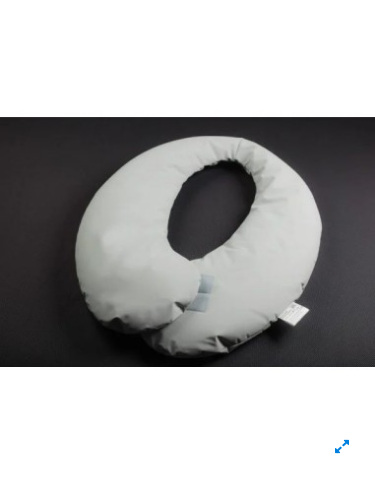Examine the screenshot and answer the question in as much detail as possible: What feature does the cushion have for easy adjustment?

The Lasal Dental Safe Guarder Cushion comes with a grip band, which allows for easy adjustment, making it convenient for users to customize the fit to their needs.